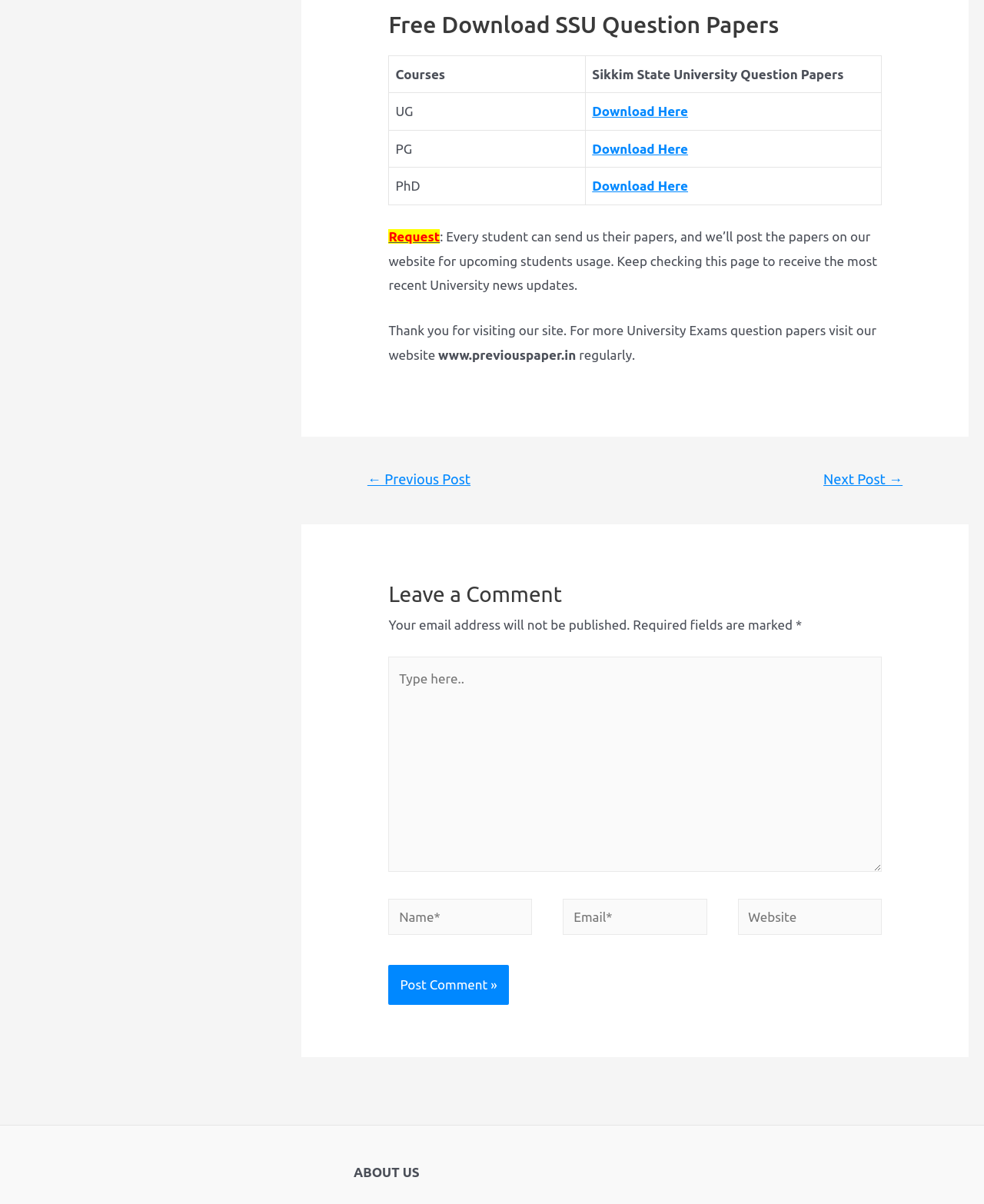Determine the bounding box coordinates of the clickable element necessary to fulfill the instruction: "Type in the 'Website' field". Provide the coordinates as four float numbers within the 0 to 1 range, i.e., [left, top, right, bottom].

[0.75, 0.504, 0.896, 0.534]